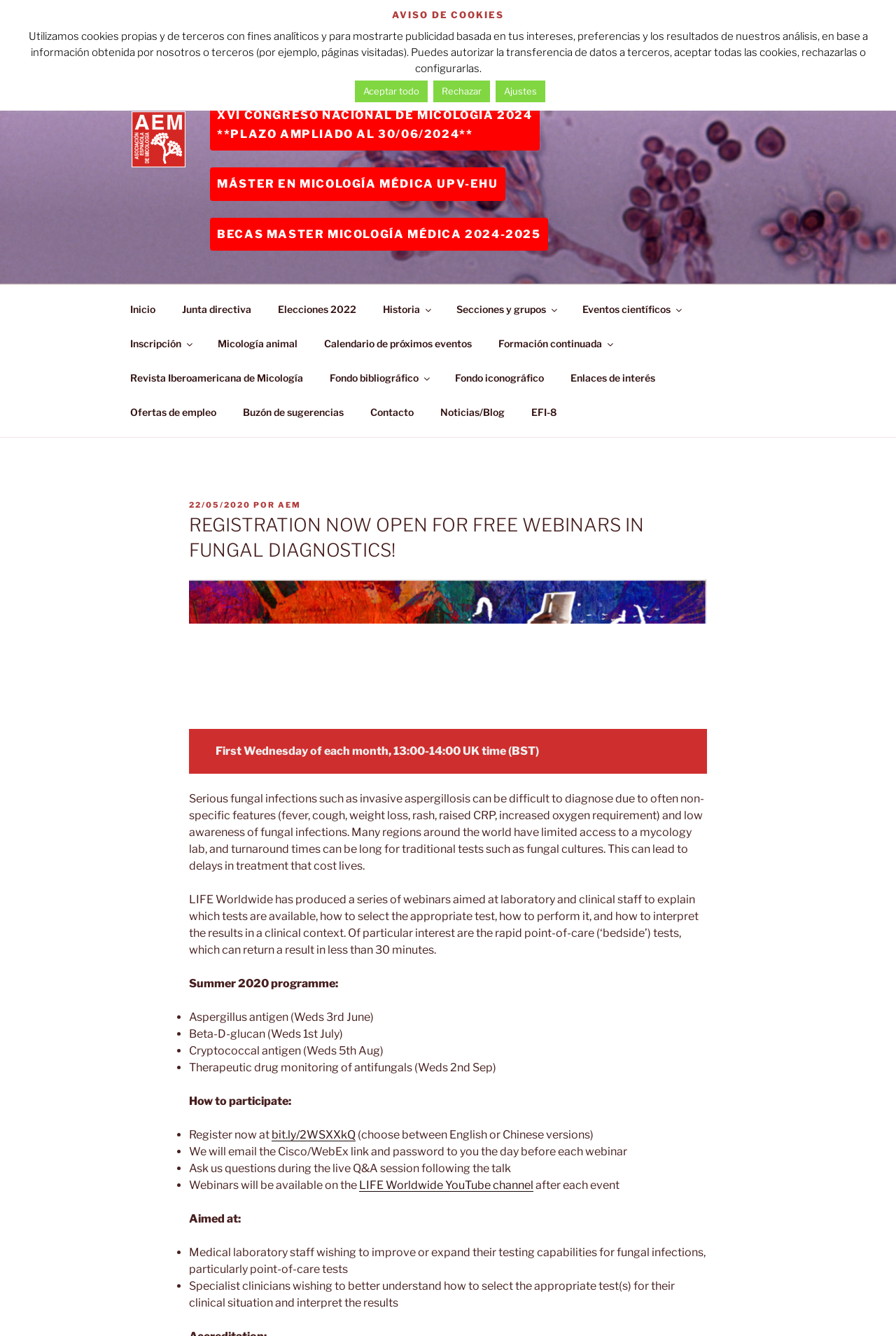Find and provide the bounding box coordinates for the UI element described with: "Revista Iberoamericana de Micología".

[0.131, 0.27, 0.352, 0.296]